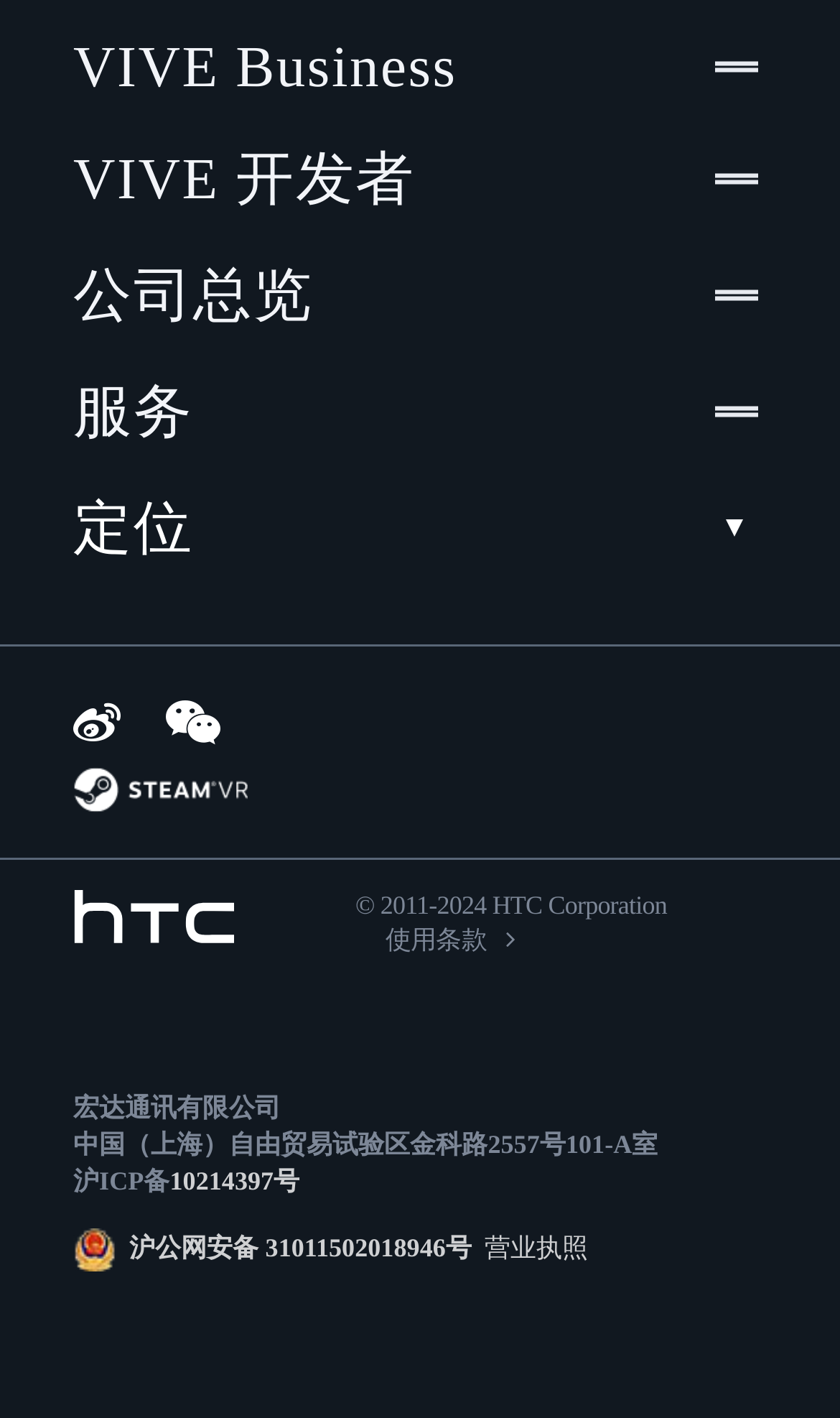Extract the bounding box coordinates for the UI element described as: "aria-label="SteamVR"".

[0.087, 0.541, 0.295, 0.573]